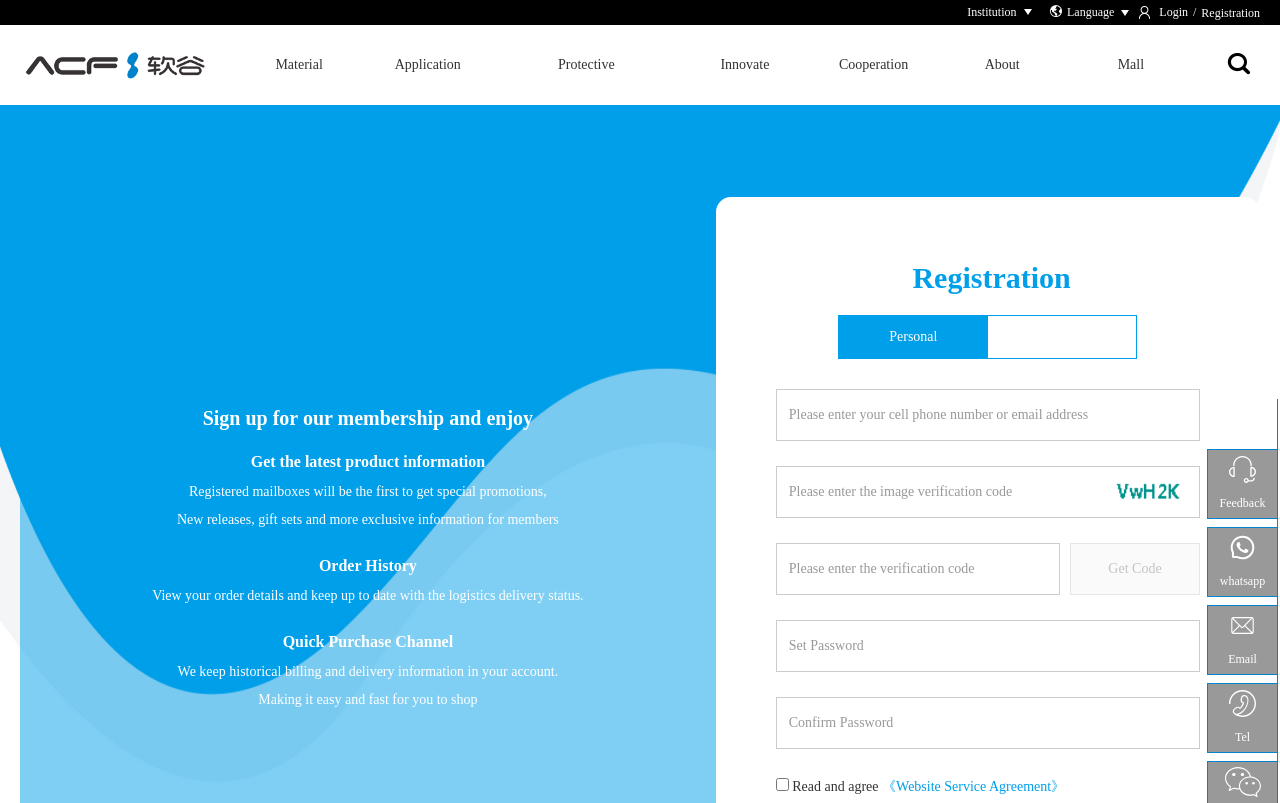Find the bounding box coordinates of the clickable element required to execute the following instruction: "Click on the 'About About' link". Provide the coordinates as four float numbers between 0 and 1, i.e., [left, top, right, bottom].

[0.742, 0.031, 0.824, 0.131]